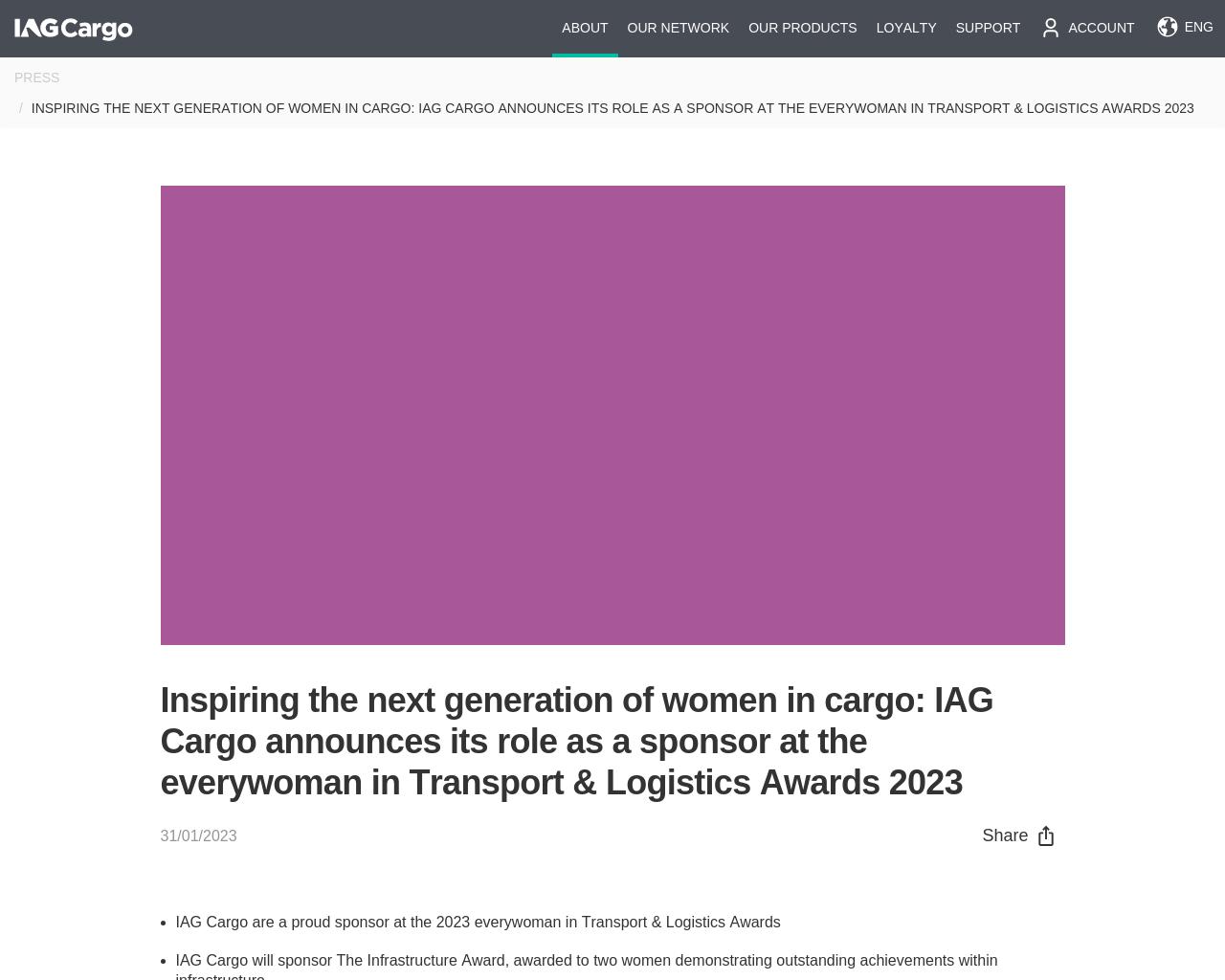Find the bounding box coordinates for the HTML element described in this sentence: "Loyalty". Provide the coordinates as four float numbers between 0 and 1, in the format [left, top, right, bottom].

[0.708, 0.0, 0.772, 0.059]